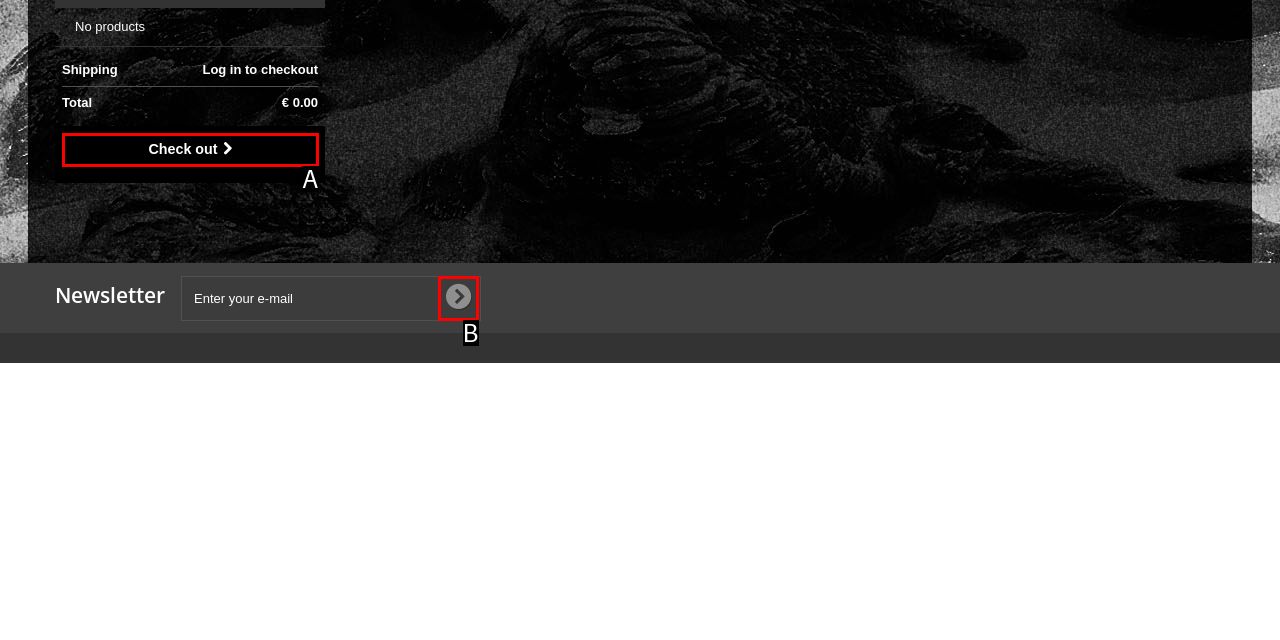Given the description: Ok, identify the matching HTML element. Provide the letter of the correct option.

B